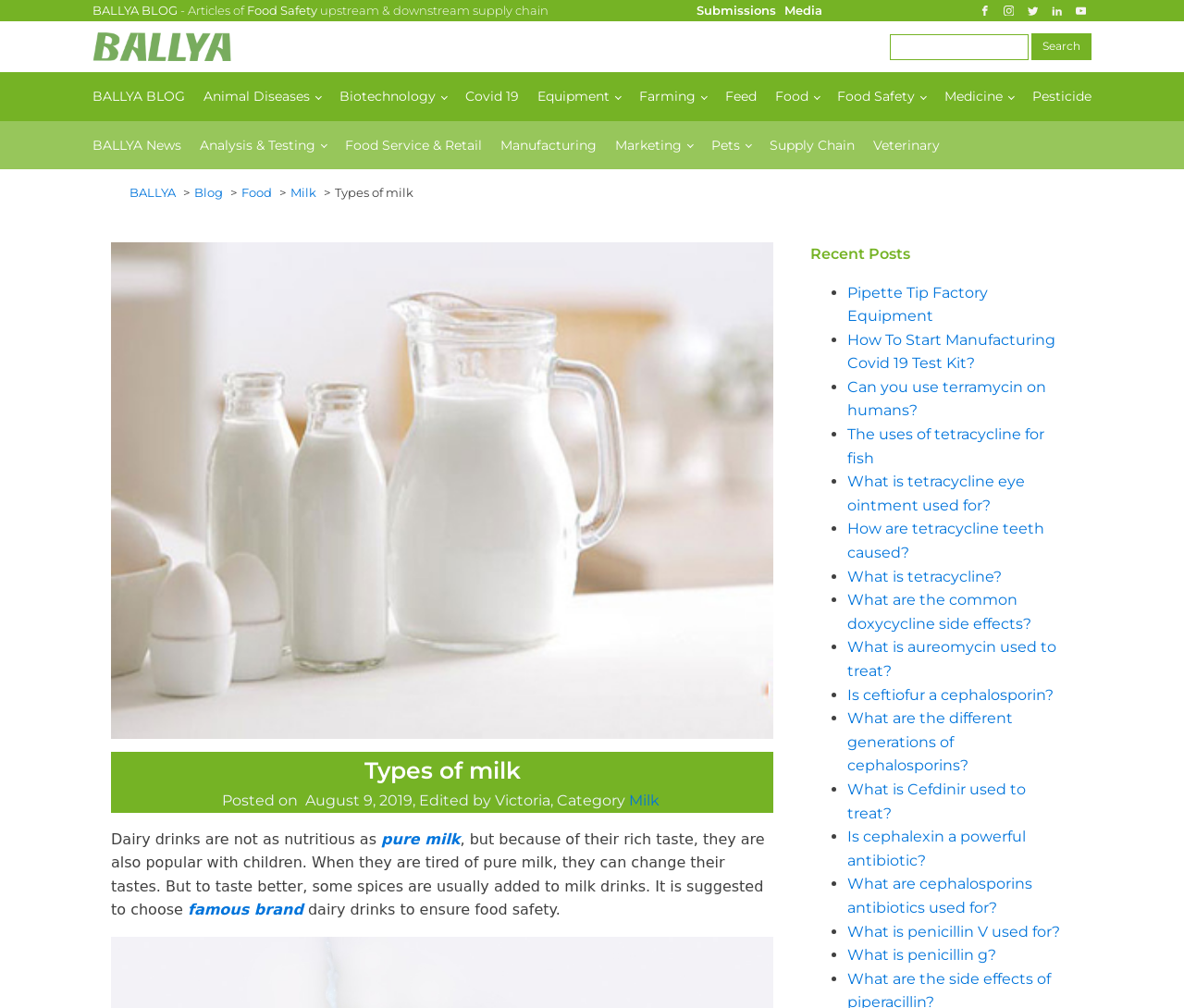How many recent posts are listed?
From the screenshot, provide a brief answer in one word or phrase.

6